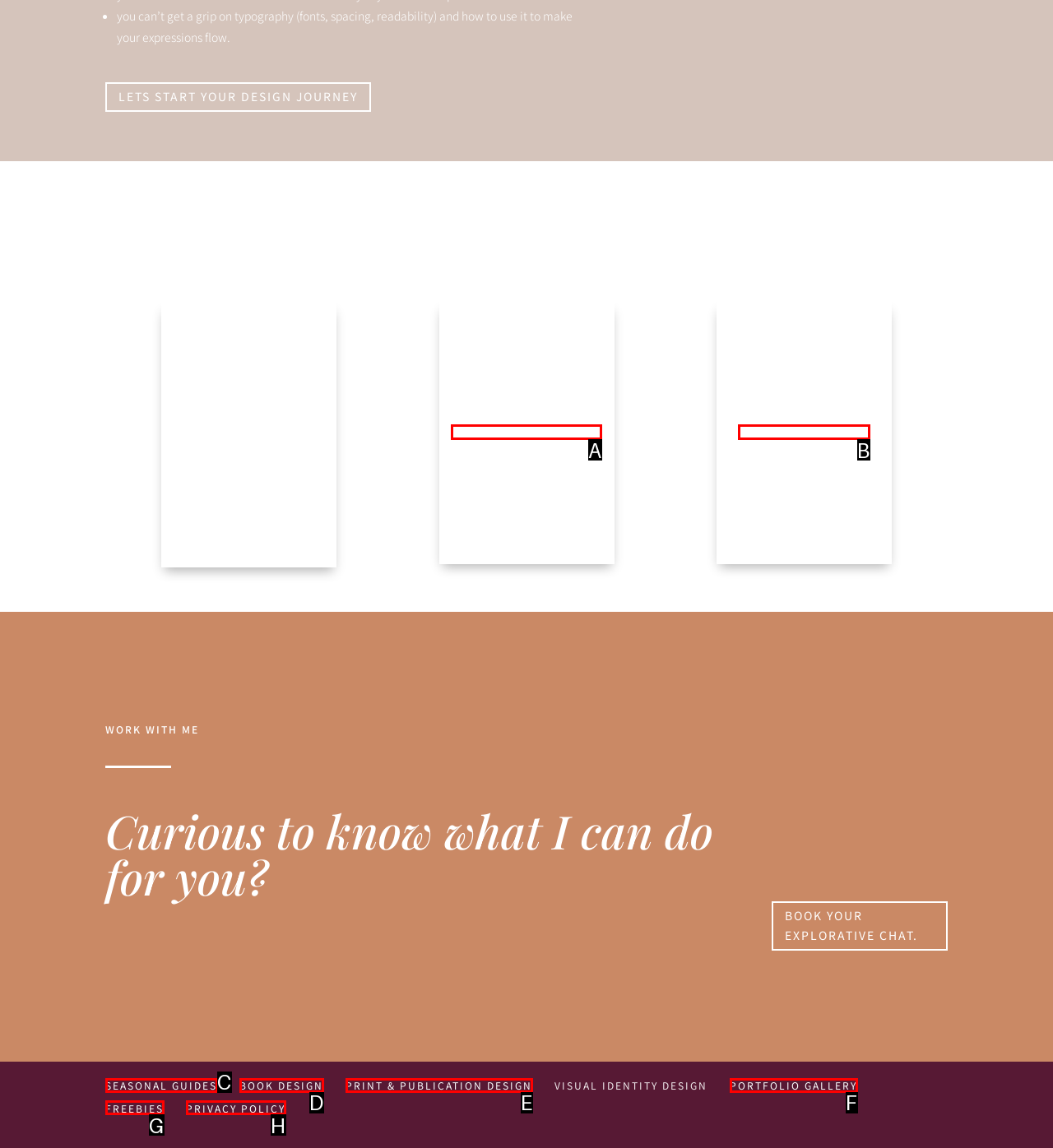Determine which option matches the description: Portfolio Gallery. Answer using the letter of the option.

F